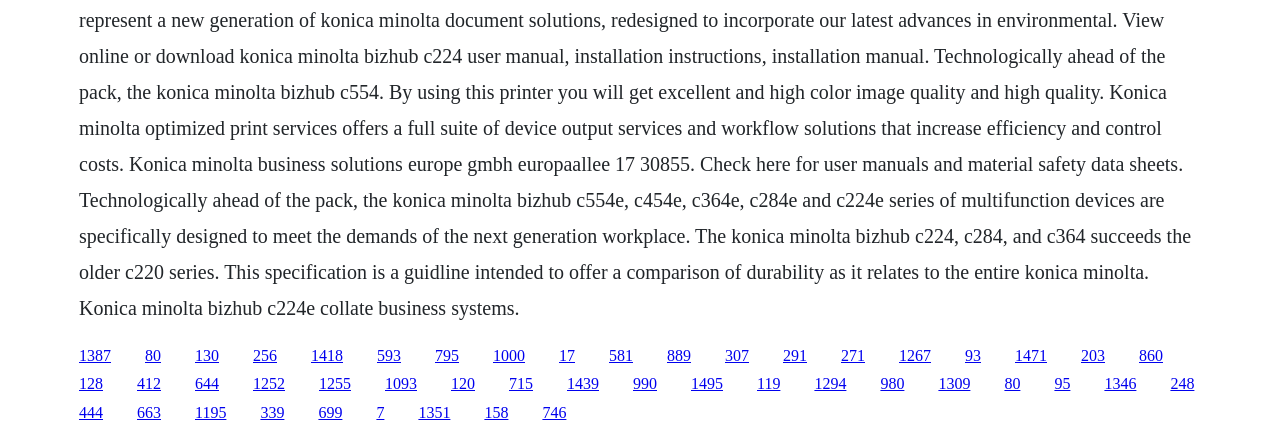Pinpoint the bounding box coordinates of the area that should be clicked to complete the following instruction: "click the link in the middle". The coordinates must be given as four float numbers between 0 and 1, i.e., [left, top, right, bottom].

[0.398, 0.861, 0.416, 0.9]